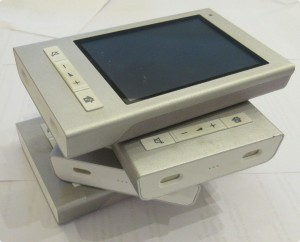Provide a short answer to the following question with just one word or phrase: How many Sonos CR200 controllers are stacked in the image?

Three